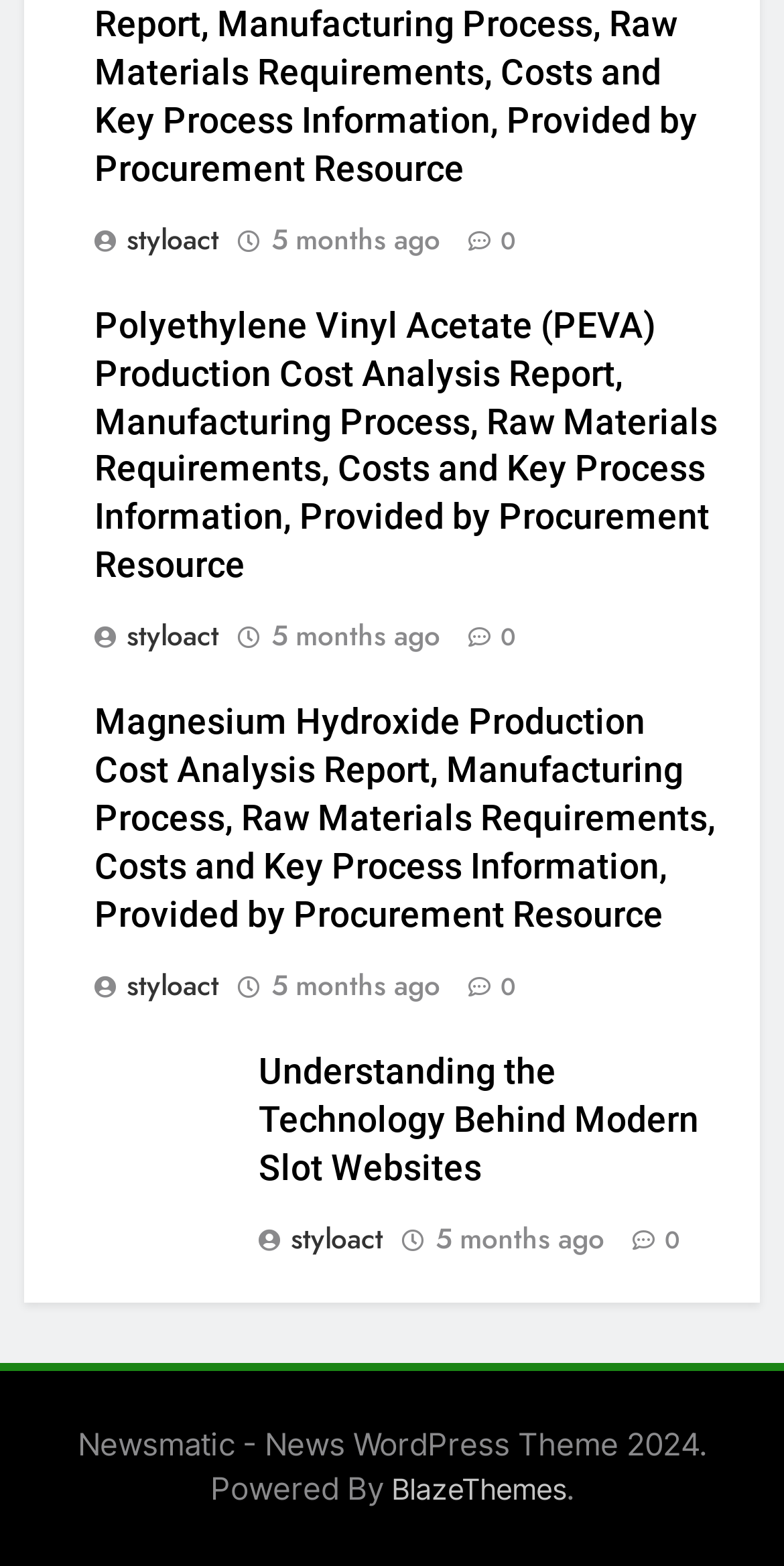What is the purpose of the icons with '' and '0'?
Based on the visual content, answer with a single word or a brief phrase.

styloact and unknown